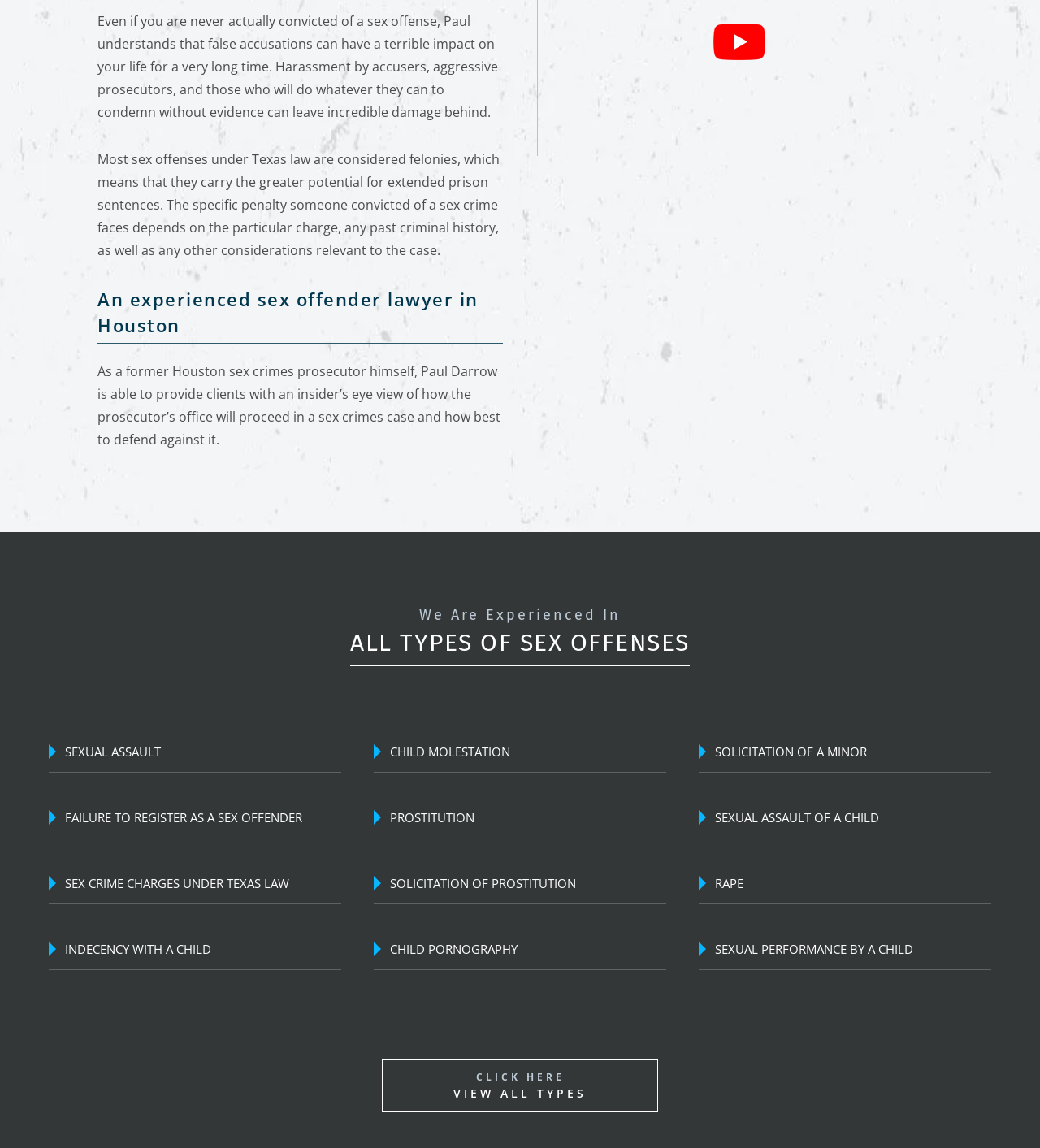Identify the bounding box coordinates of the section that should be clicked to achieve the task described: "Click on 'SEXUAL ASSAULT'".

[0.047, 0.637, 0.328, 0.672]